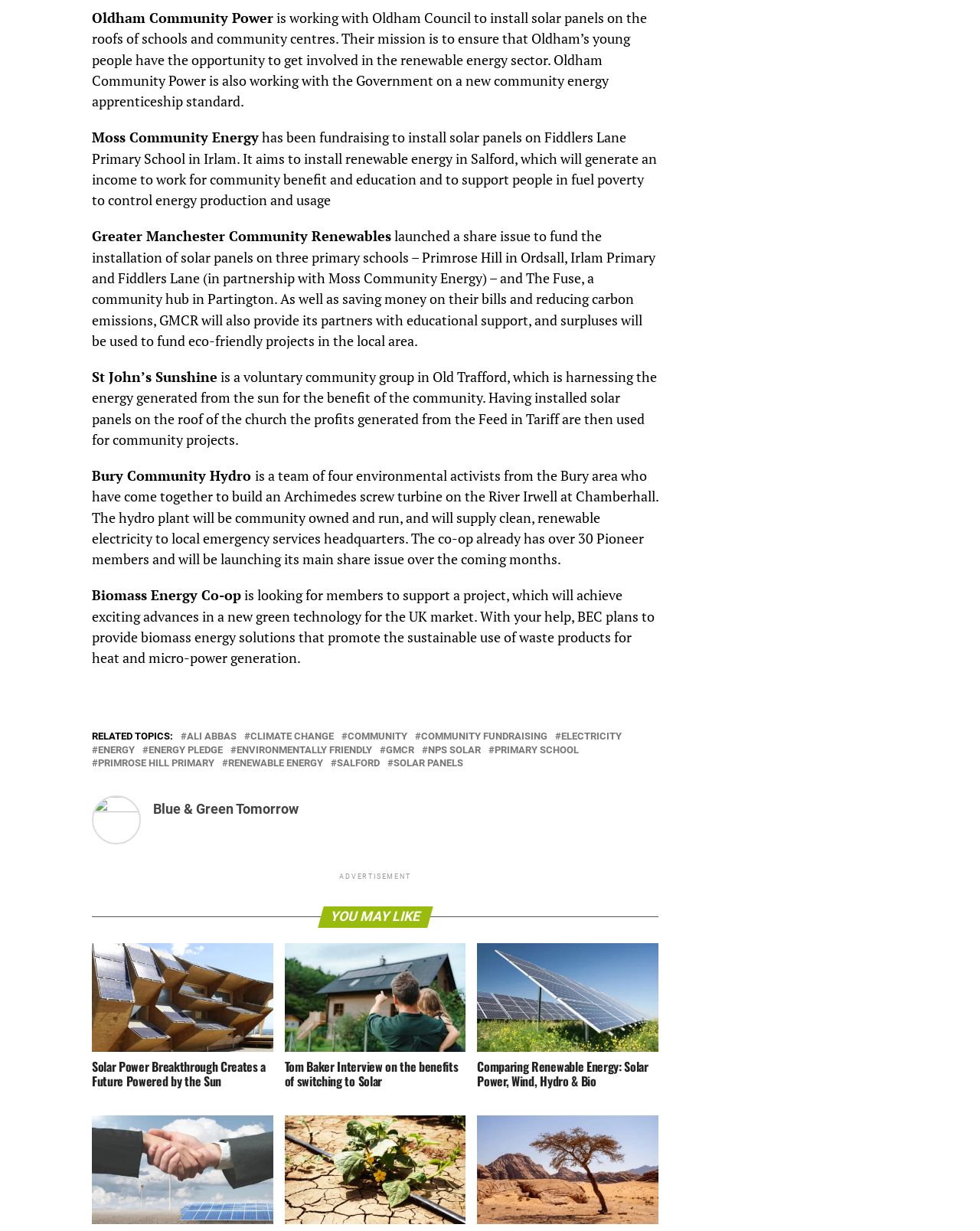Can you provide the bounding box coordinates for the element that should be clicked to implement the instruction: "Click on 'Blue & Green Tomorrow' link"?

[0.156, 0.651, 0.305, 0.664]